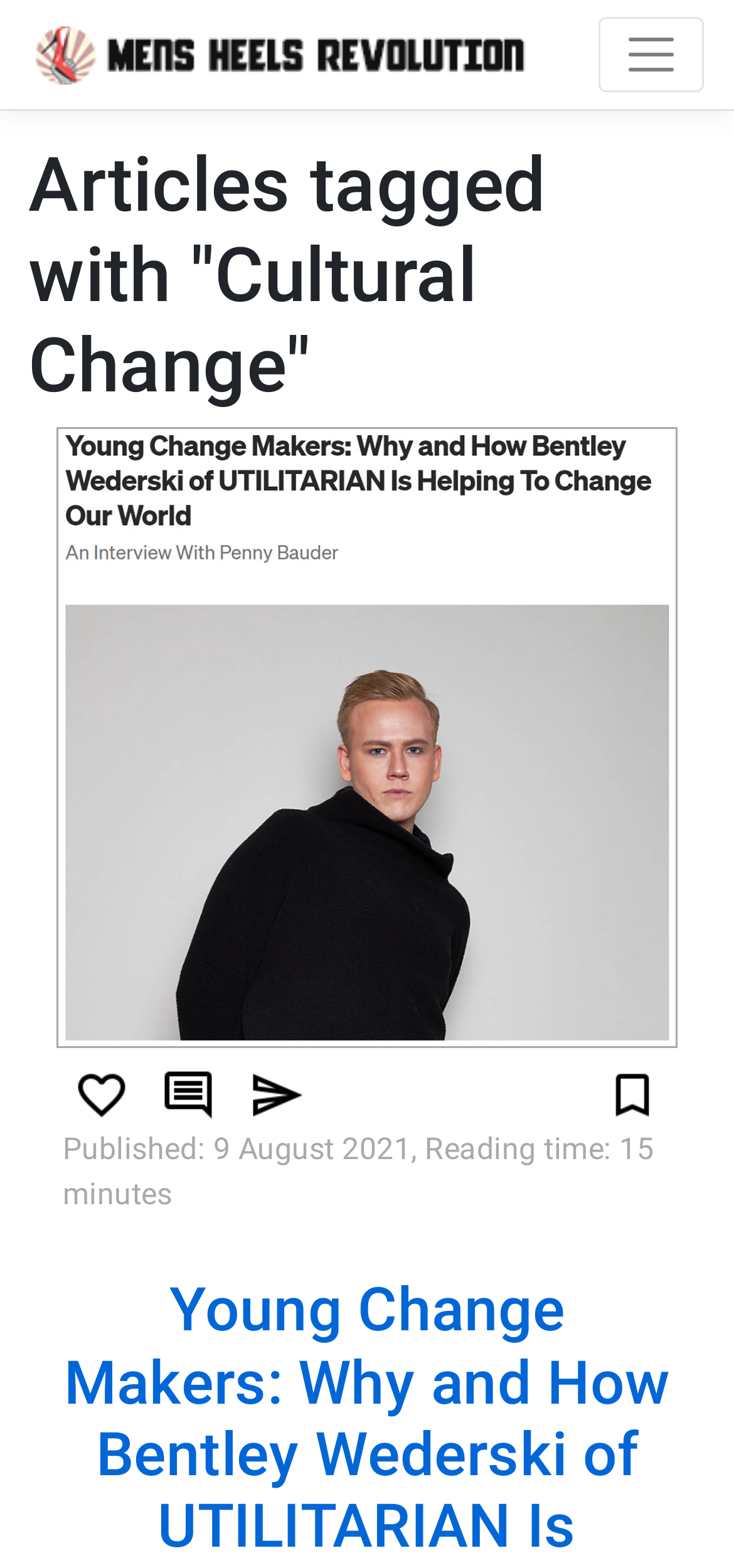Give a short answer to this question using one word or a phrase:
How many images are there in the article?

6